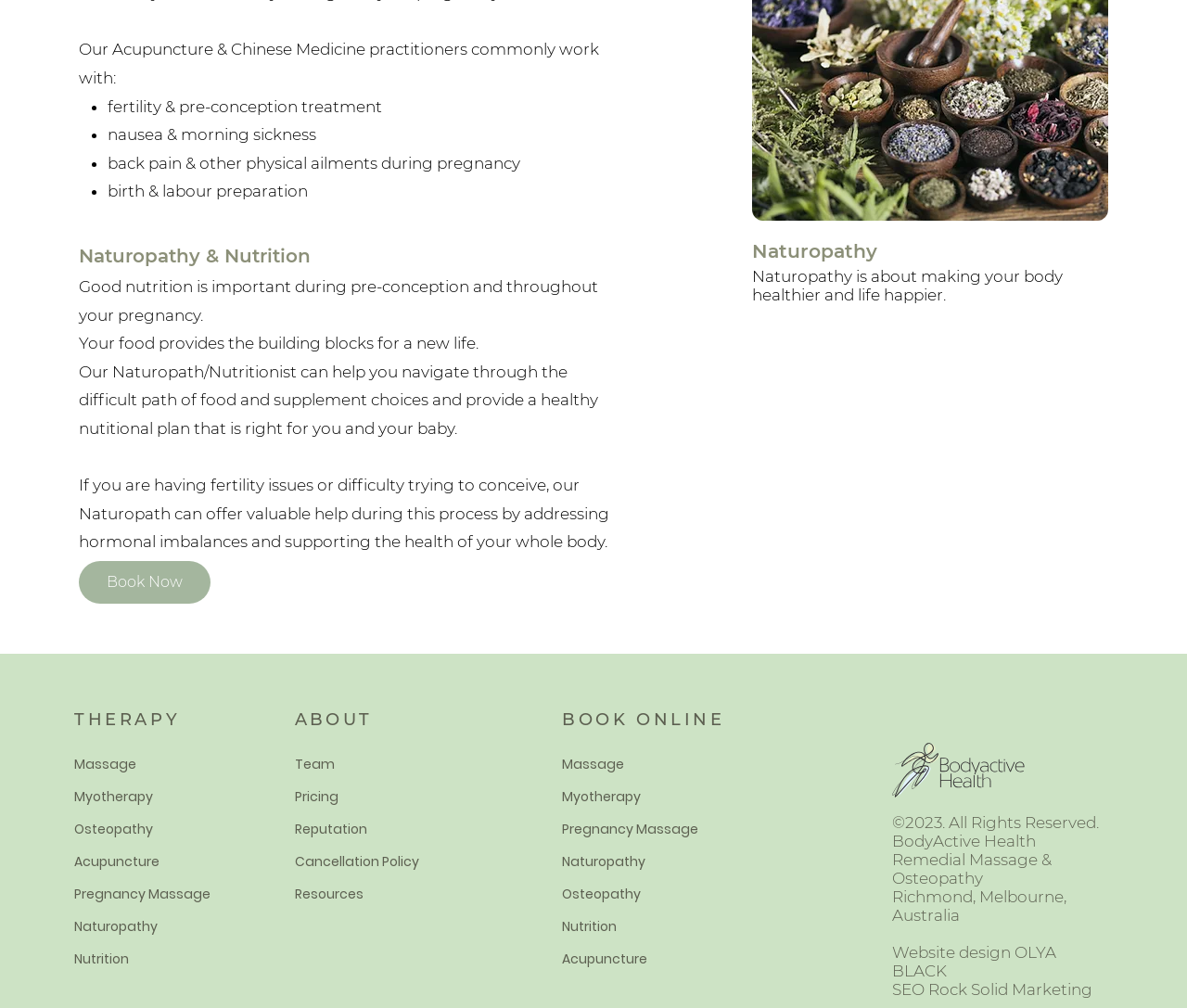Determine the bounding box coordinates of the UI element described below. Use the format (top-left x, top-left y, bottom-right x, bottom-right y) with floating point numbers between 0 and 1: Resources

[0.248, 0.871, 0.451, 0.903]